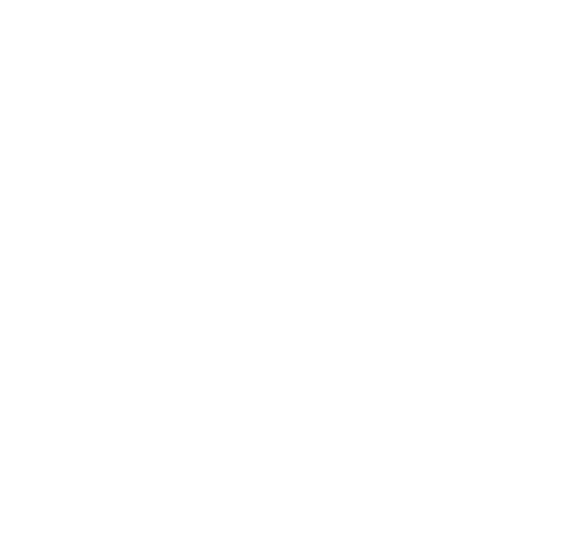Refer to the image and provide a thorough answer to this question:
What is the purpose of the vinyl banner services?

The caption states that the vinyl banner services are intended to effectively communicate messages and create impactful impressions, implying that the purpose of these services is to convey information and make a lasting impact on the audience.